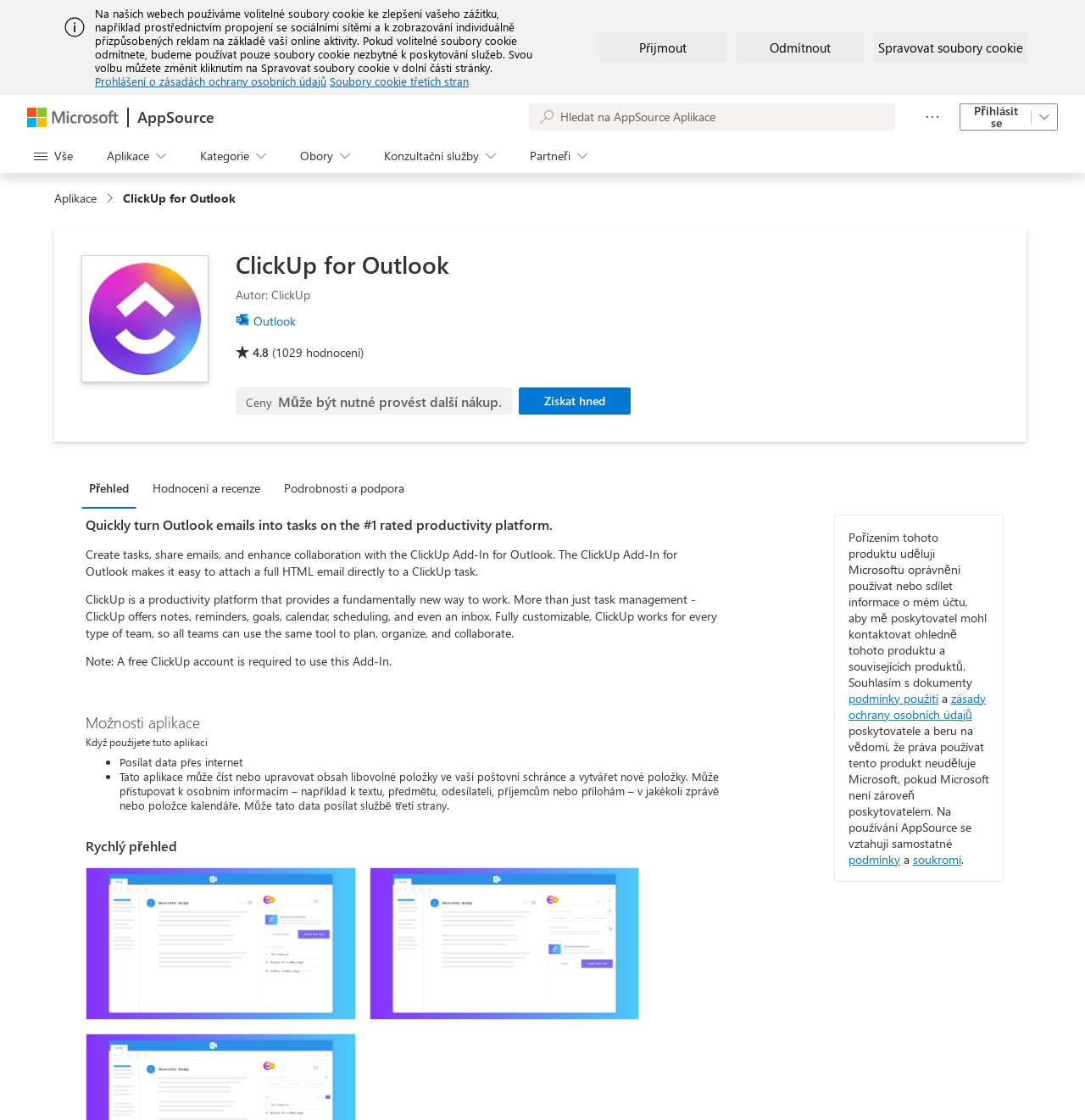Find the bounding box coordinates corresponding to the UI element with the description: "parent_node: AppSource title="Microsoft"". The coordinates should be formatted as [left, top, right, bottom], with values as floats between 0 and 1.

[0.025, 0.096, 0.109, 0.113]